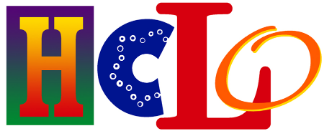What is the theme of the upcoming performance 'Les Miserables'?
Please answer the question with a detailed response using the information from the screenshot.

According to the caption, the upcoming rendition of 'Les Miserables' is aimed at raising awareness for food insecurity in the community, indicating that the theme of the performance is related to this social issue.